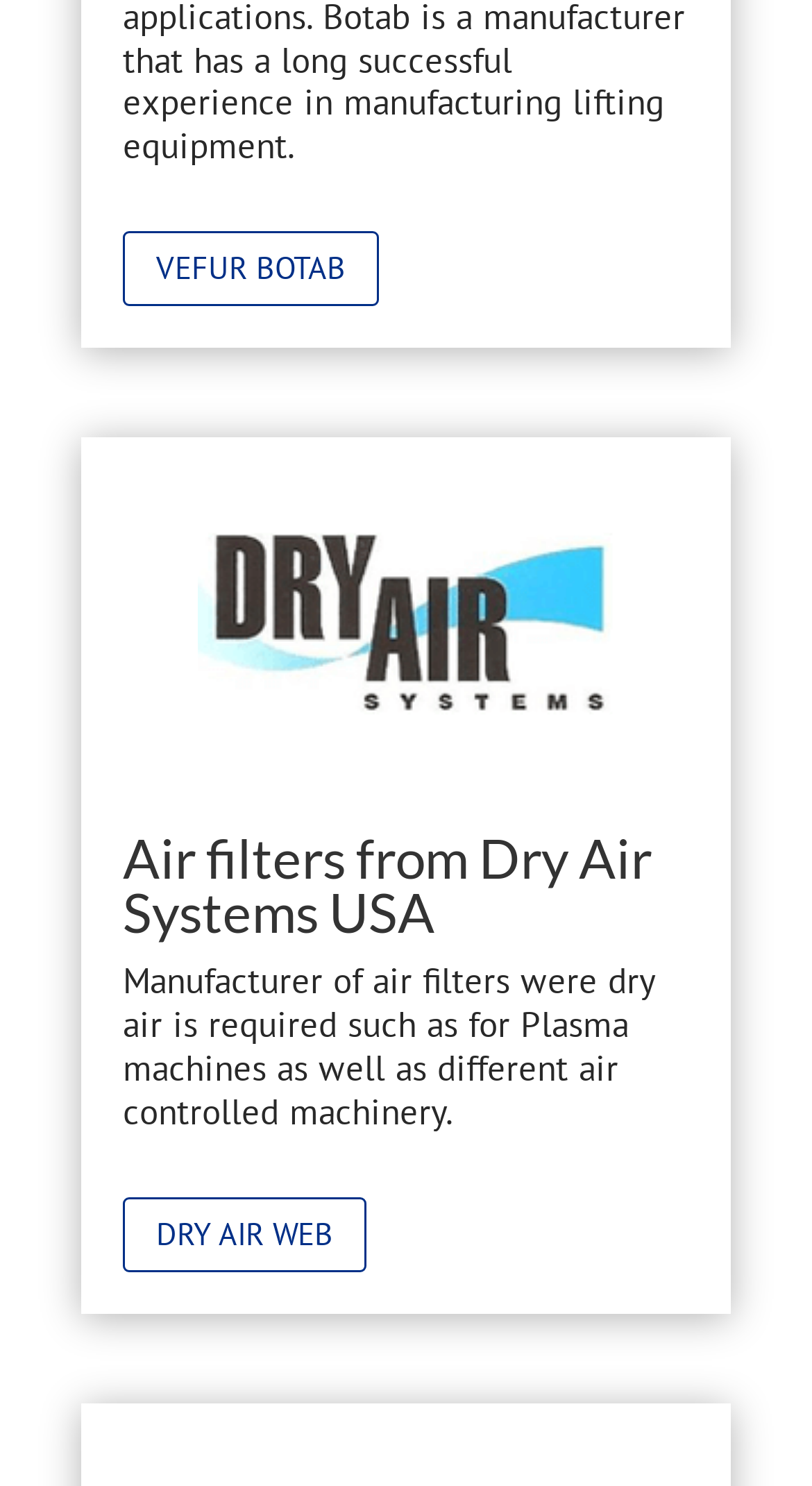Using the webpage screenshot and the element description VEFUR BOTAB, determine the bounding box coordinates. Specify the coordinates in the format (top-left x, top-left y, bottom-right x, bottom-right y) with values ranging from 0 to 1.

[0.151, 0.155, 0.467, 0.207]